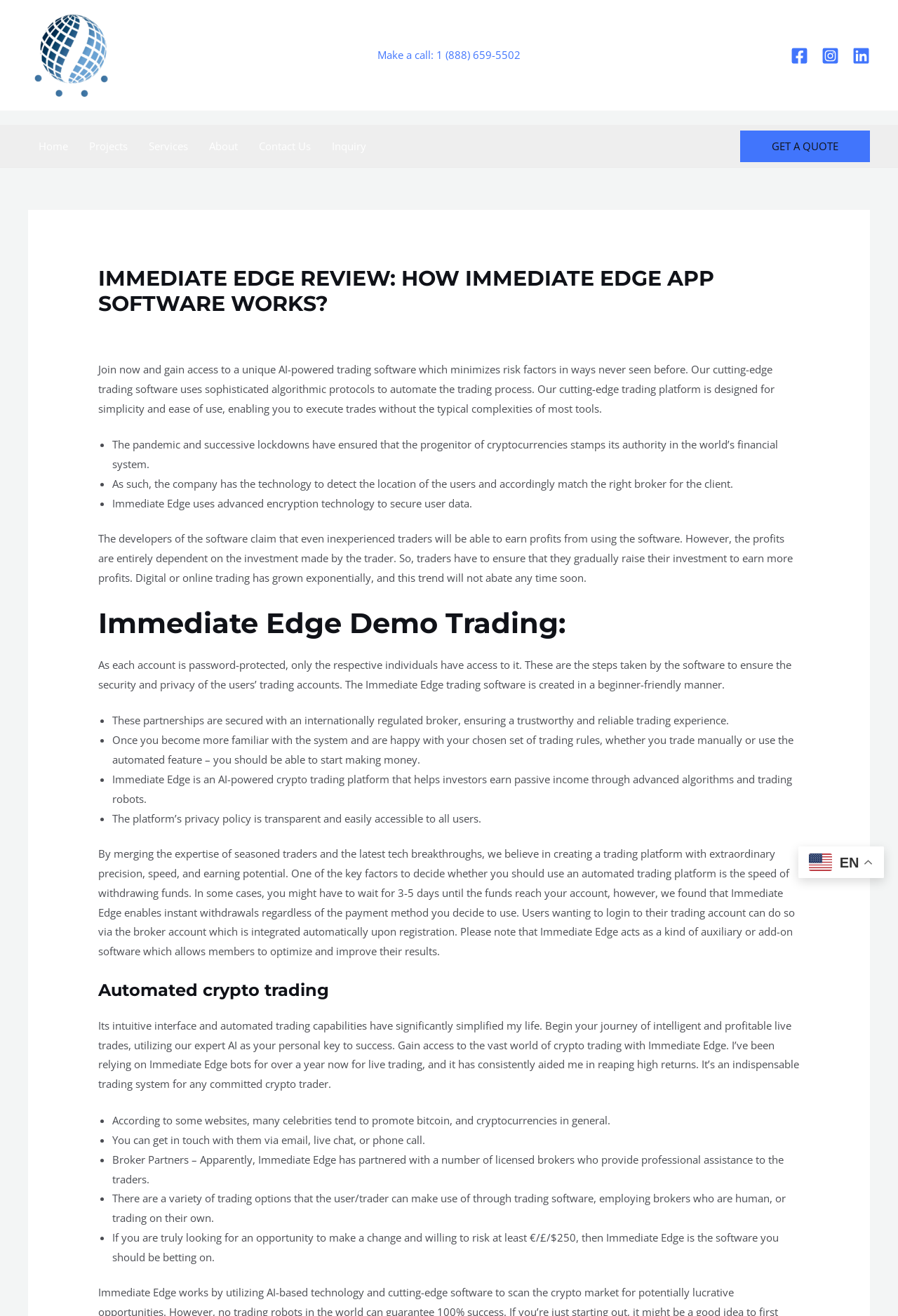What is the purpose of Immediate Edge?
Please give a detailed and thorough answer to the question, covering all relevant points.

The purpose of Immediate Edge can be inferred from the text on the webpage, which describes it as an AI-powered crypto trading platform that helps investors earn passive income through advanced algorithms and trading robots.